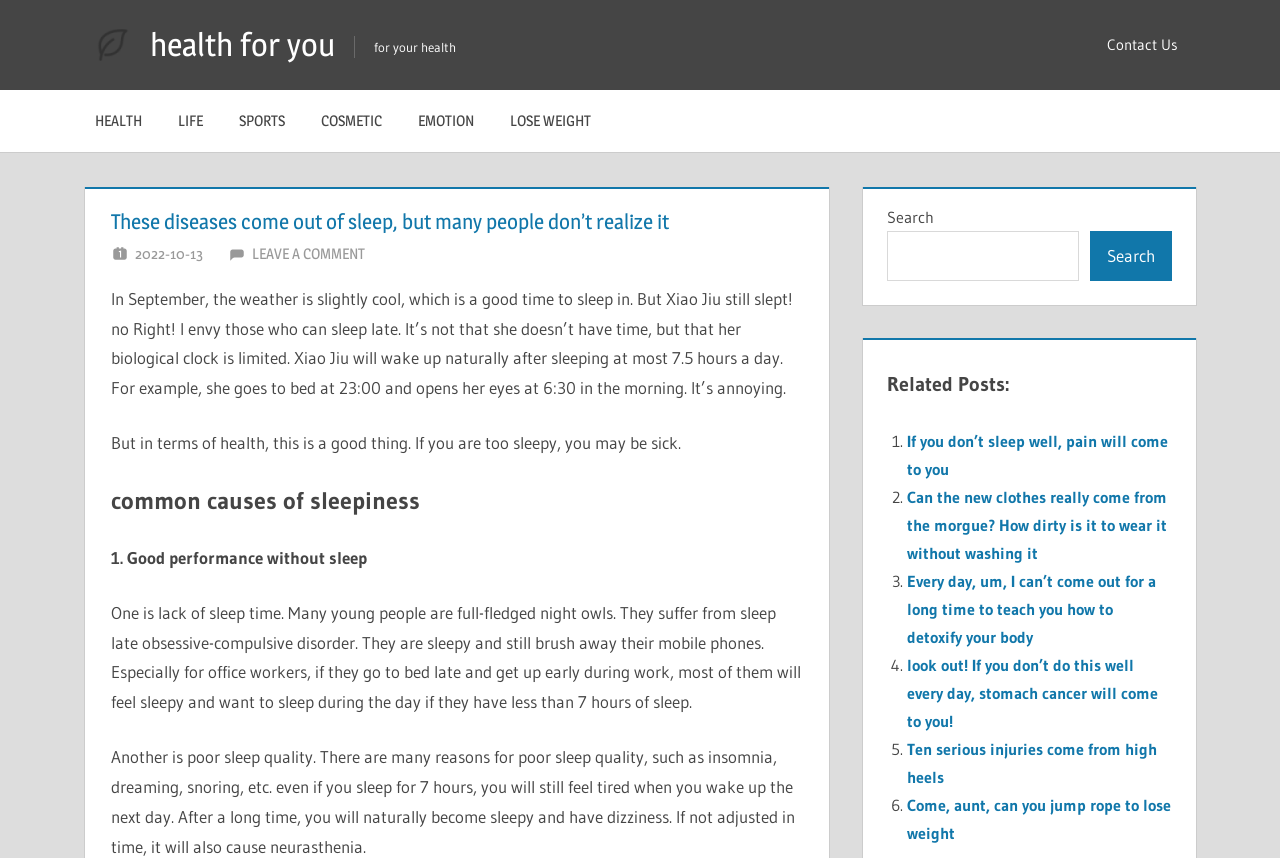How many main categories are in the primary menu? Based on the screenshot, please respond with a single word or phrase.

6